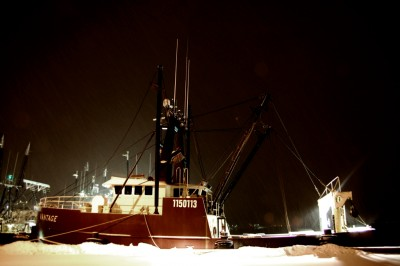From the image, can you give a detailed response to the question below:
What is the weather condition in the background?

The caption describes the background as featuring 'swirling snowflakes', which suggests a blustery snowstorm. This is also supported by the snow-covered ground and the overall winter atmosphere depicted in the image.